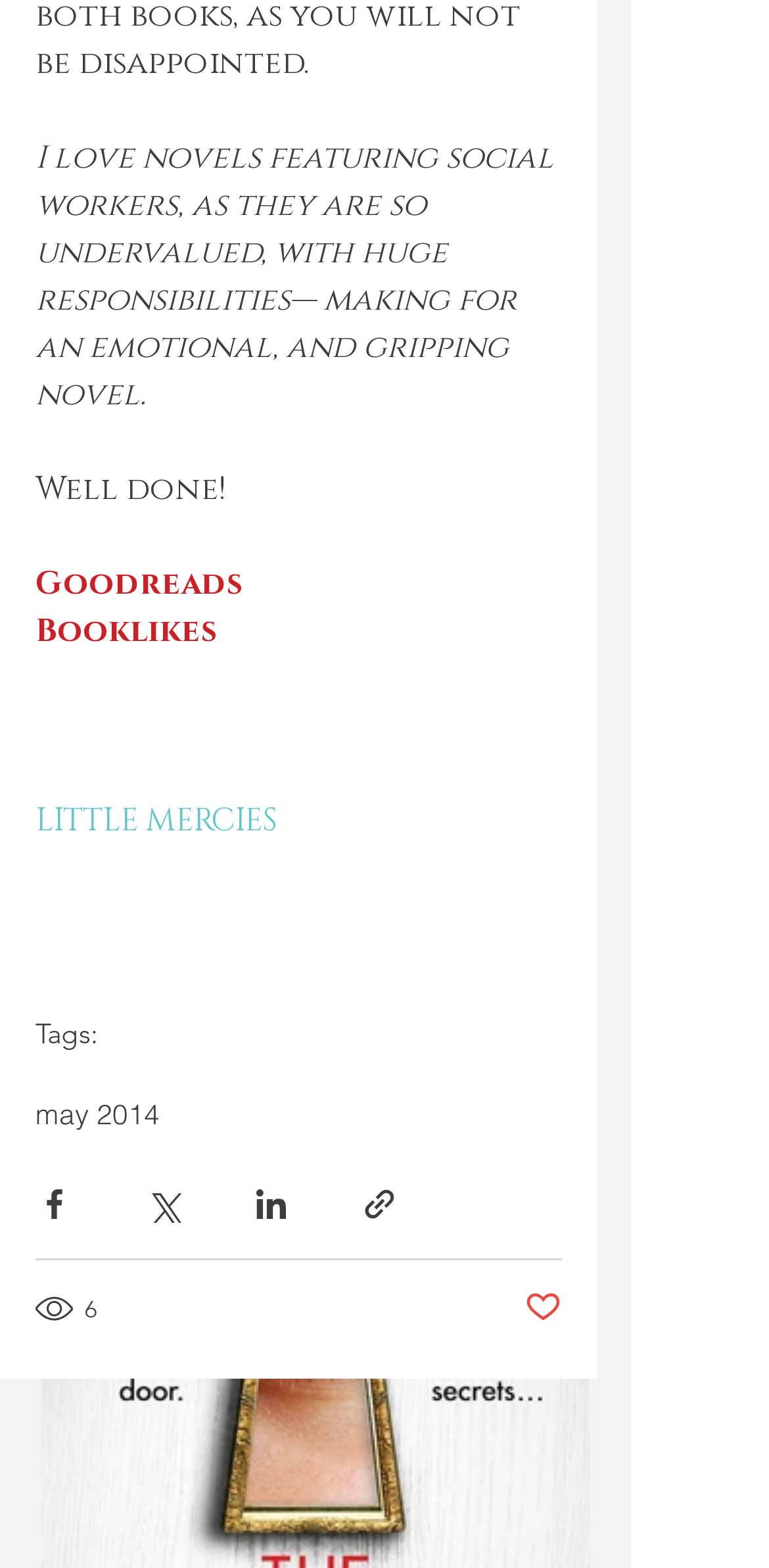Can you specify the bounding box coordinates for the region that should be clicked to fulfill this instruction: "Like the post".

[0.682, 0.822, 0.731, 0.848]